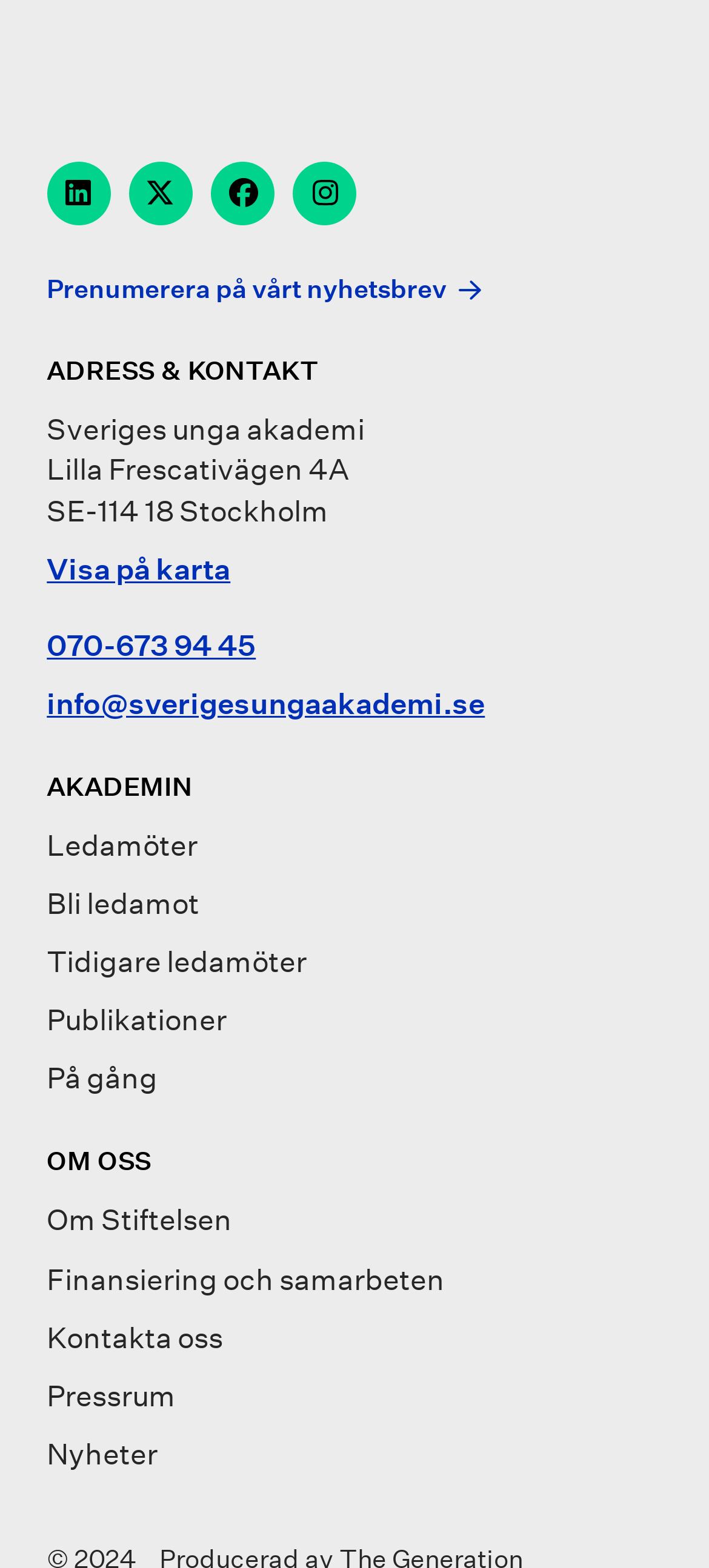Please find the bounding box coordinates of the section that needs to be clicked to achieve this instruction: "Contact via email".

[0.066, 0.438, 0.684, 0.46]